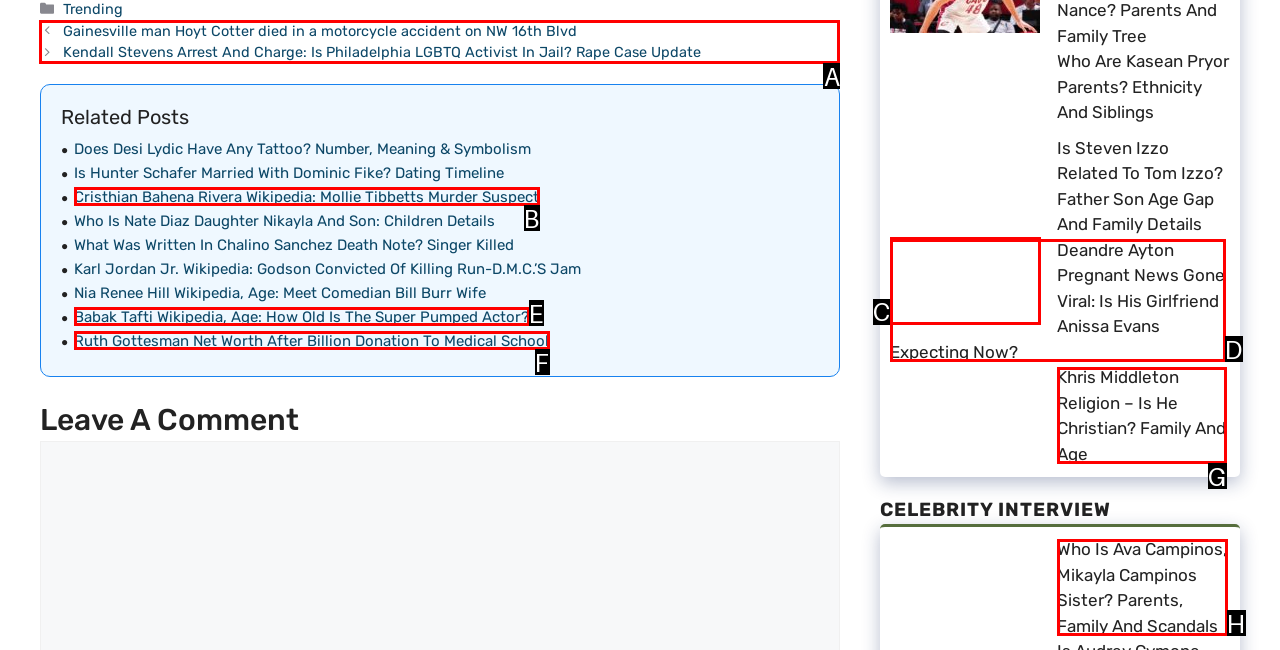For the given instruction: Click on the 'Posts' navigation, determine which boxed UI element should be clicked. Answer with the letter of the corresponding option directly.

A